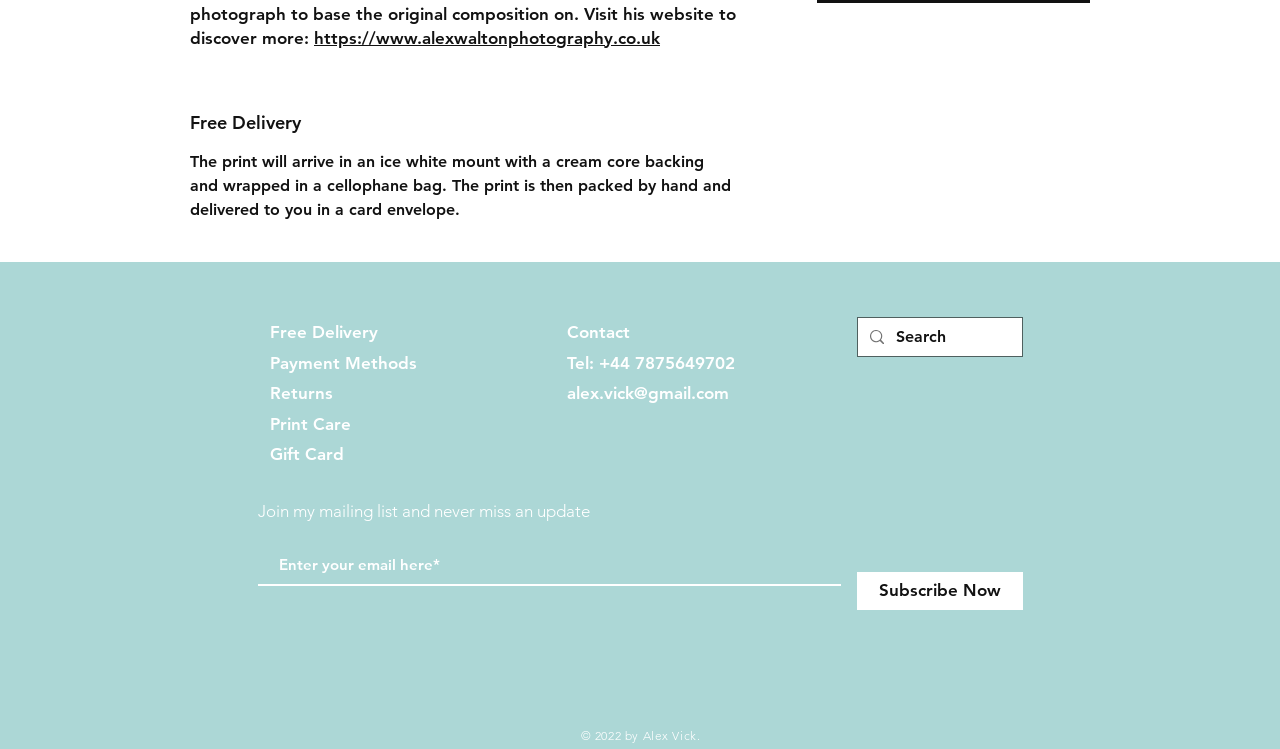Indicate the bounding box coordinates of the clickable region to achieve the following instruction: "Subscribe to the mailing list."

[0.67, 0.764, 0.799, 0.814]